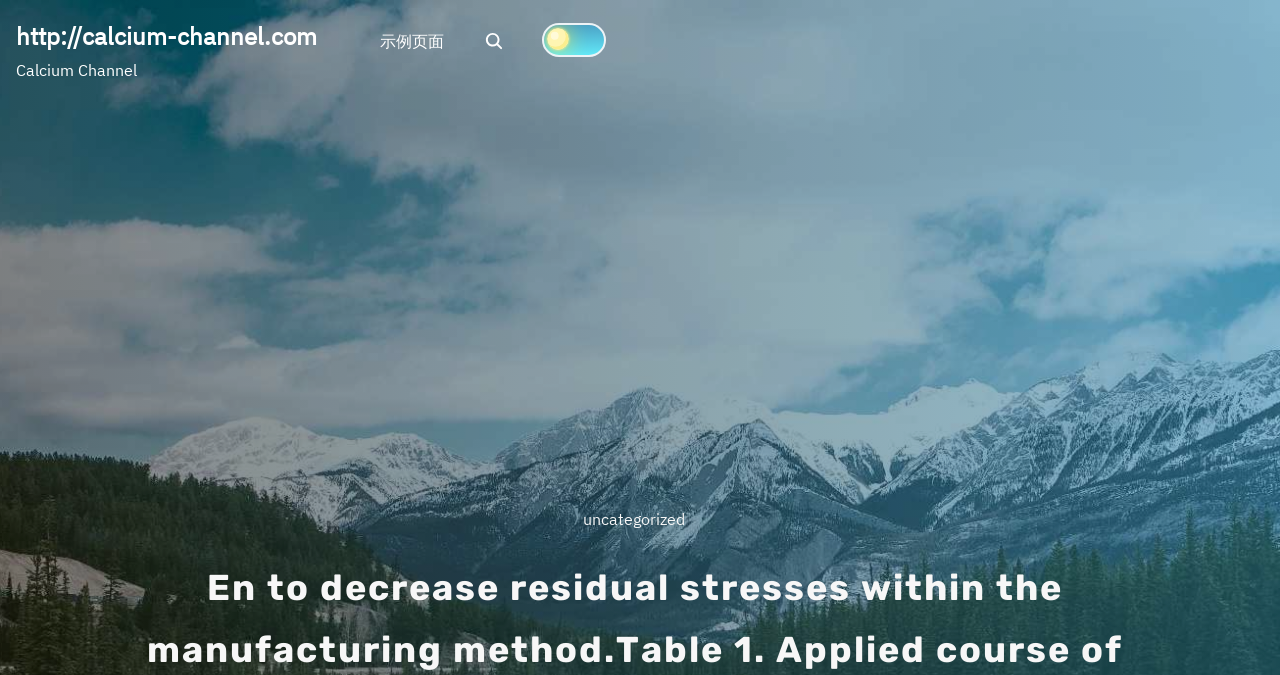Provide a comprehensive description of the webpage.

This webpage appears to be a blog or article page with a focus on a specific topic related to decreasing residual stresses within a manufacturing method. 

At the top of the page, there is a header section that contains a link to the website's homepage, labeled "http://calcium-channel.com", and a title "Calcium Channel". To the right of the title, there are three links: "示例页面" (example page), "Search Search" accompanied by a search icon, and a button to toggle dark mode.

Below the header section, there is a section labeled "Post Categories" with a single category link "uncategorized". This link is accompanied by a series of emphasized text elements that appear to be a list of keywords or tags related to the post, including "d", "r", "u", "l", "w", "n", "f", "r", "n", "g", "o", "d", "b", "l", "1", "A", "l", "d", "o", "u", "r", "s", and "o", "f".

The overall layout of the page suggests that it is a blog post or article with a focus on a specific topic, and the keywords and tags listed under the "Post Categories" section provide additional context and information about the content of the post.